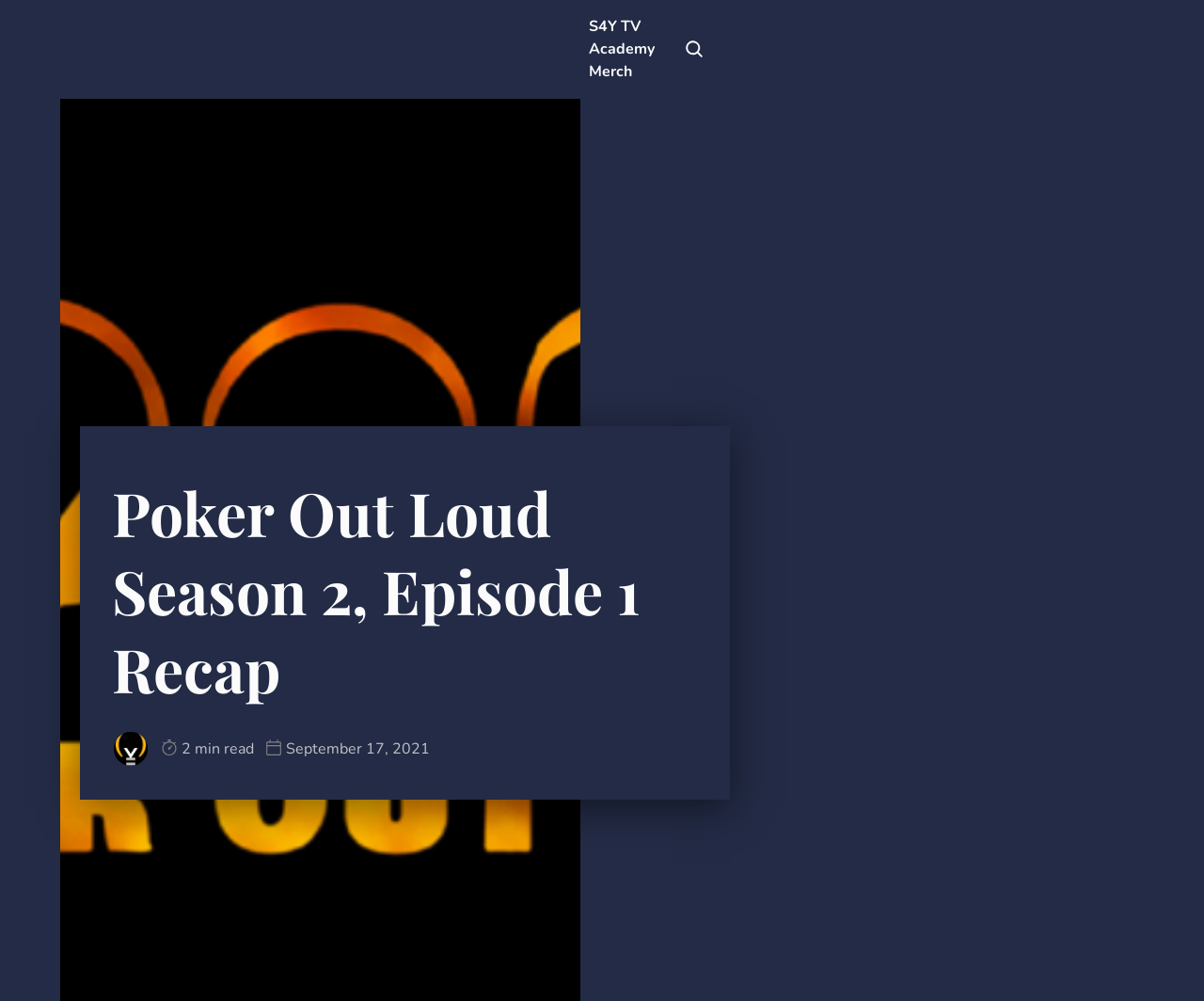What is the date of the article?
Please give a detailed and elaborate explanation in response to the question.

I found the answer by looking at the time element with the image and the text 'September 17, 2021' which is likely the date of the article.